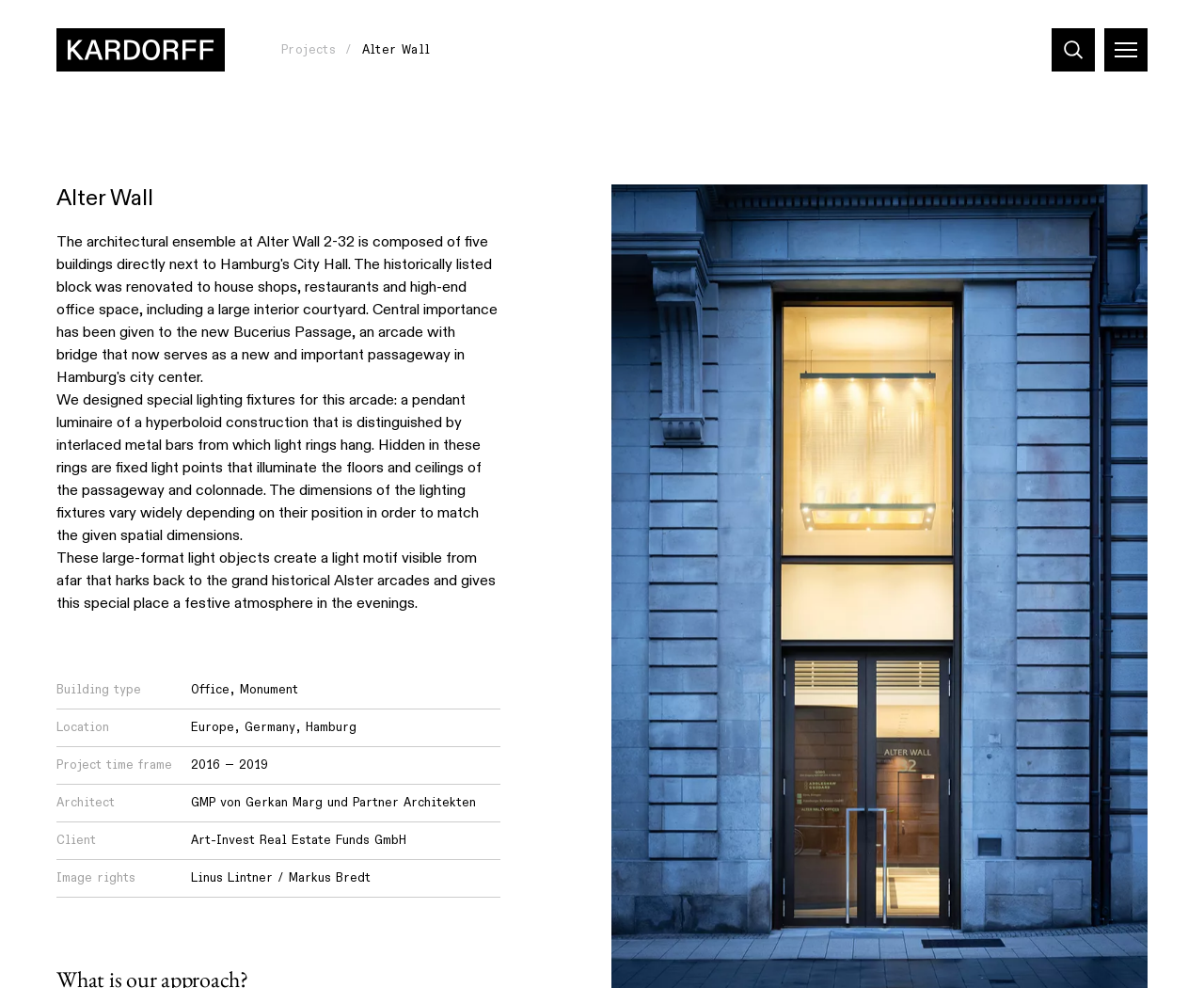Locate the bounding box of the user interface element based on this description: "Art-Invest Real Estate Funds GmbH".

[0.159, 0.842, 0.338, 0.859]